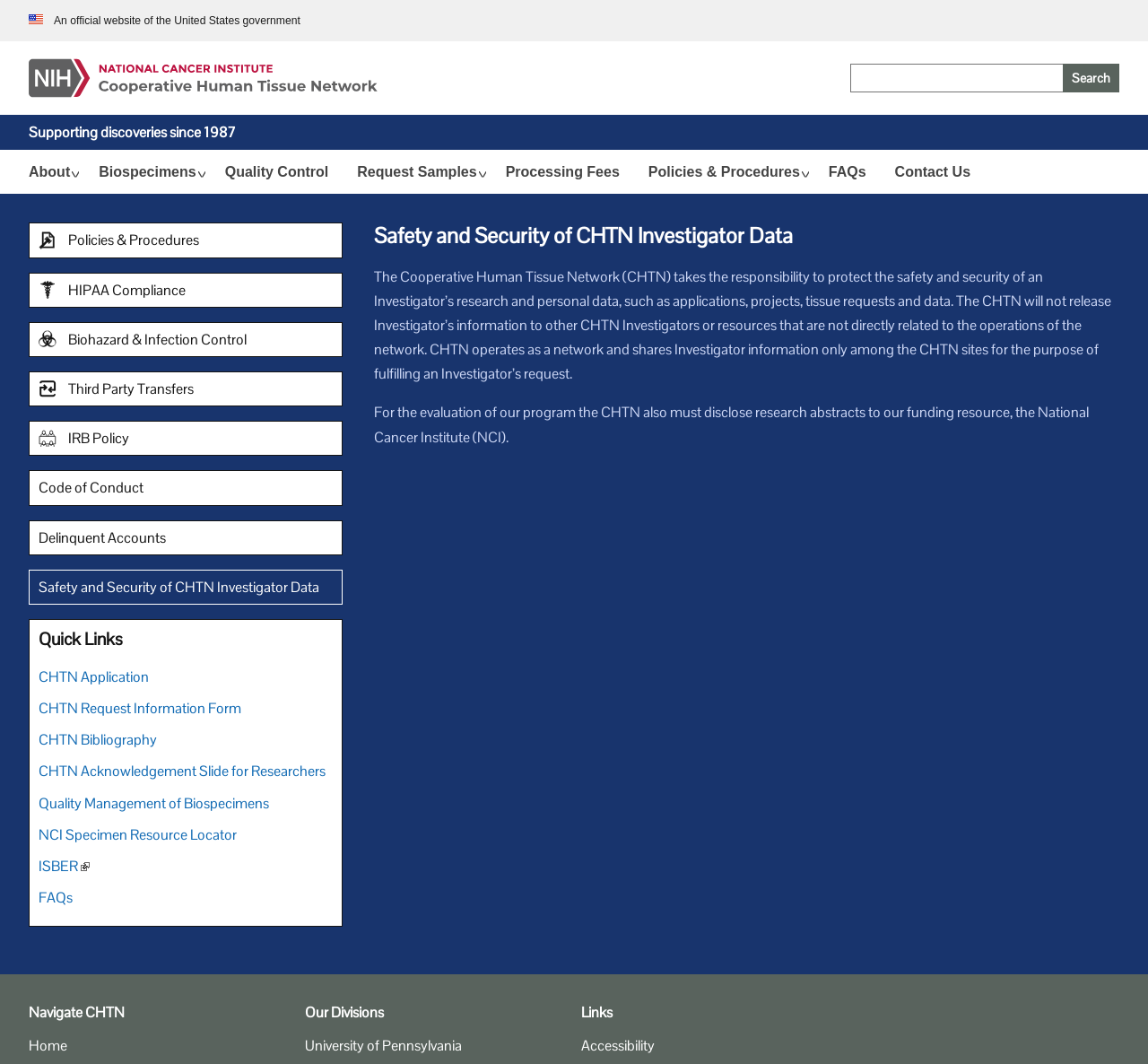Please specify the bounding box coordinates of the clickable region necessary for completing the following instruction: "Search for something". The coordinates must consist of four float numbers between 0 and 1, i.e., [left, top, right, bottom].

[0.741, 0.06, 0.926, 0.087]